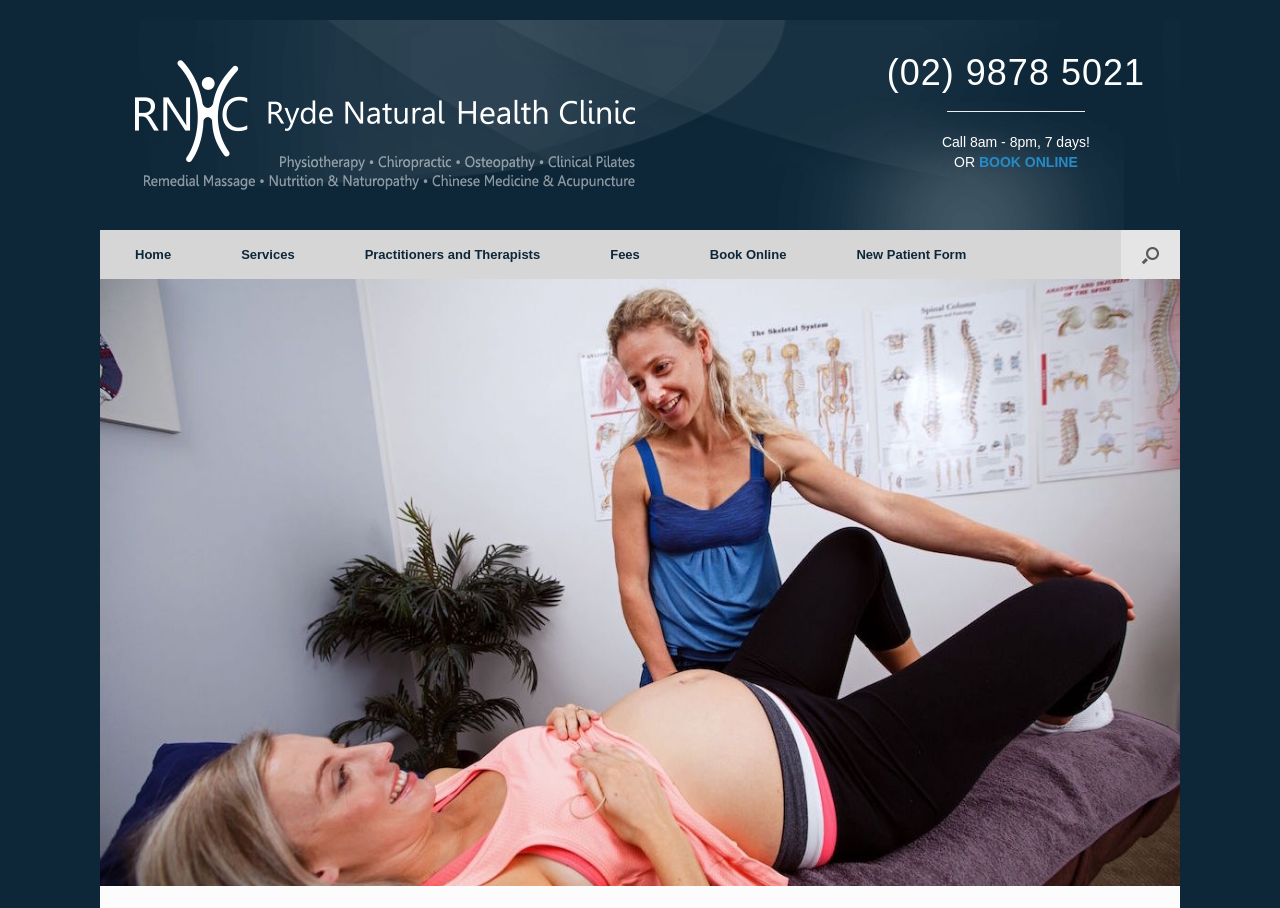Summarize the webpage with a detailed and informative caption.

The webpage is about Physiotherapist Yonit Nahmias, a leading physiotherapist and Clinical Pilates Instructor in Ryde. At the top left corner, there is a logo of Ryde Natural Health Clinic, which is also a link. To the right of the logo, there is a section with two headings, one displaying the phone number (02) 9878 5021, and the other stating the clinic's operating hours, "Call 8am - 8pm, 7 days! OR BOOK ONLINE". The "BOOK ONLINE" part is a link.

Below the logo, there is a navigation menu with five links: "Home", "Services", "Practitioners and Therapists", "Fees", and "Book Online", followed by "New Patient Form". These links are aligned horizontally and take up about half of the screen width.

The main content of the webpage is a slideshow, which occupies most of the screen space, starting from the top center and extending to the bottom right corner. The slideshow has at least one slide, labeled "slide-1622".